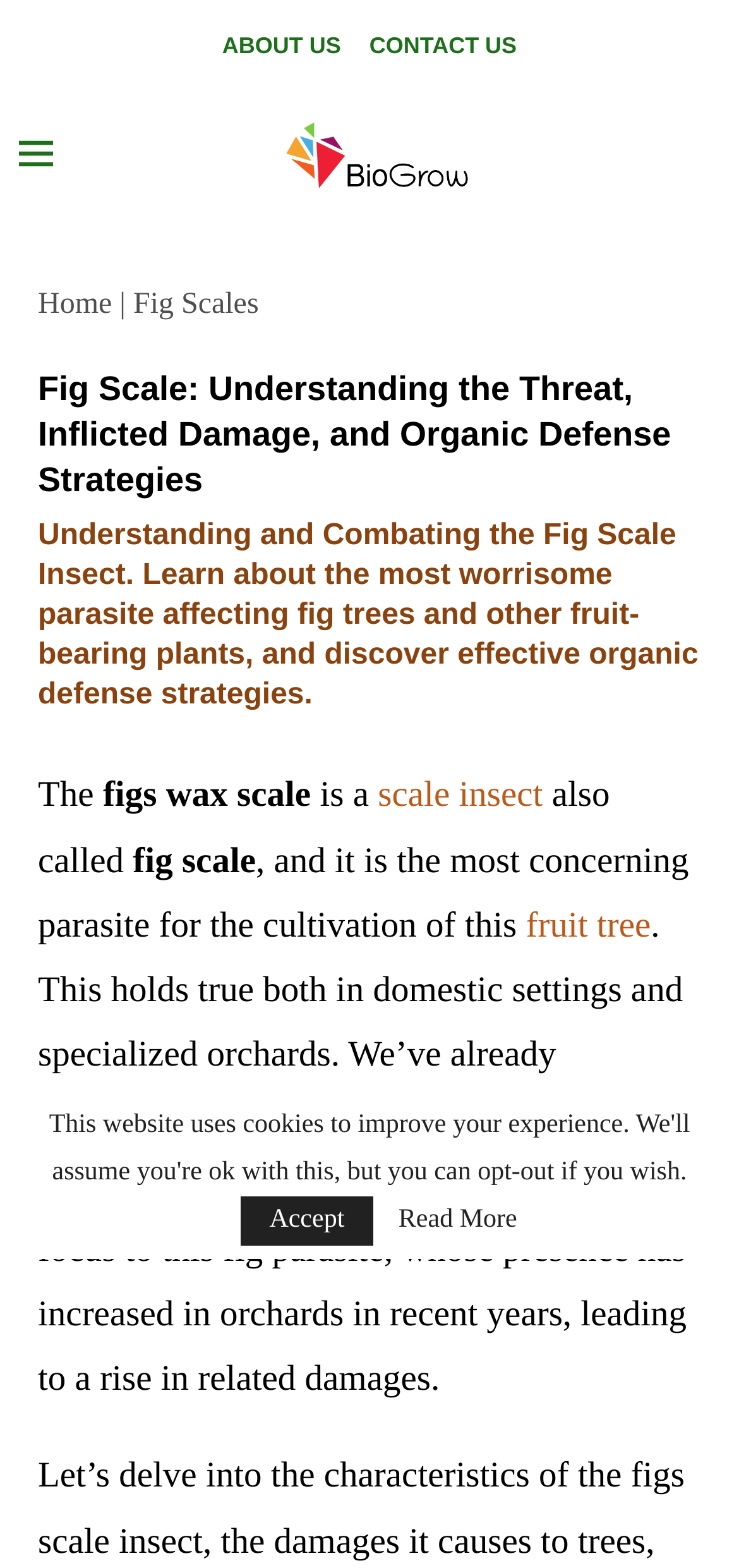Locate the primary heading on the webpage and return its text.

Fig Scale: Understanding the Threat, Inflicted Damage, and Organic Defense Strategies